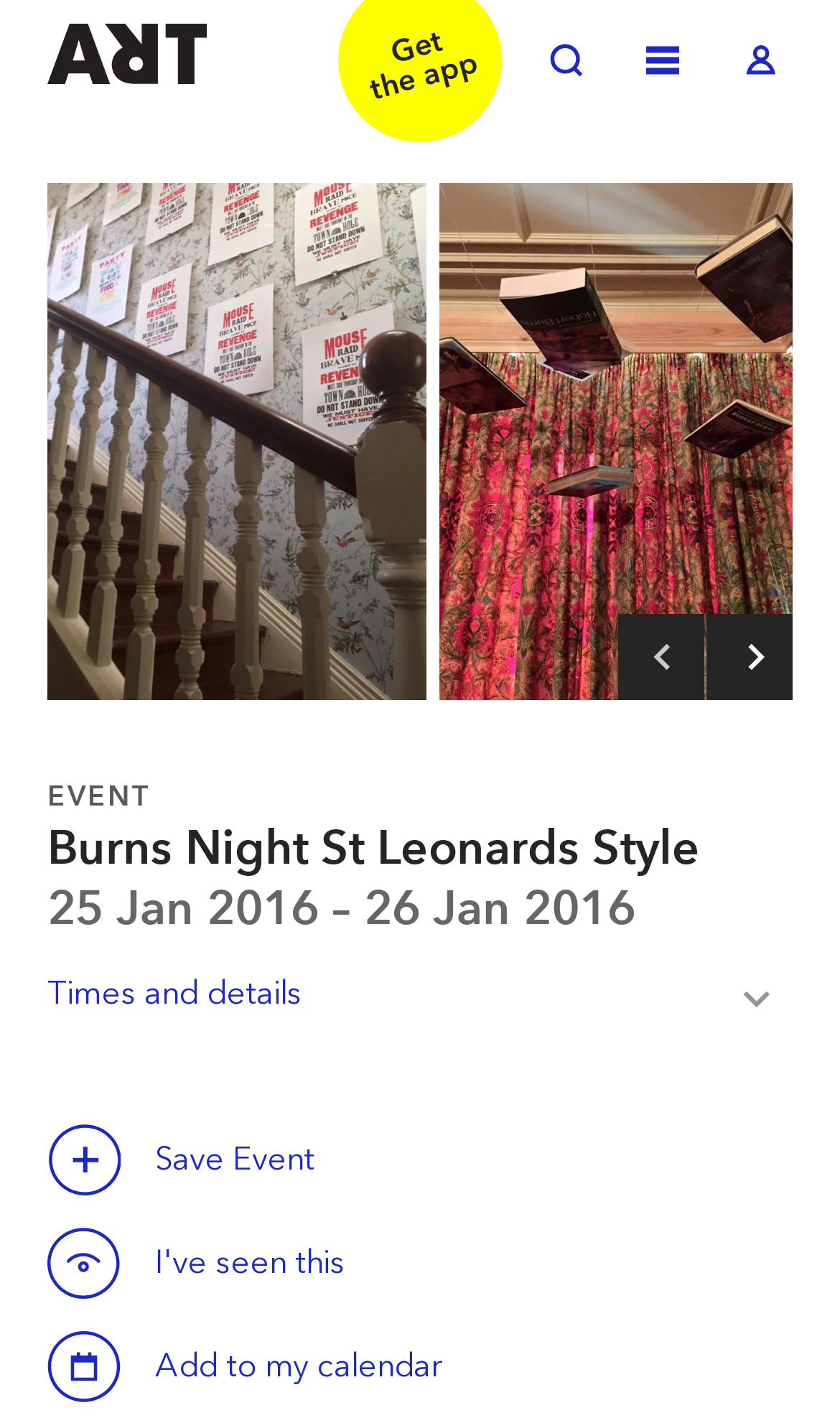Kindly provide the bounding box coordinates of the section you need to click on to fulfill the given instruction: "Zoom in the image".

[0.056, 0.129, 0.508, 0.492]